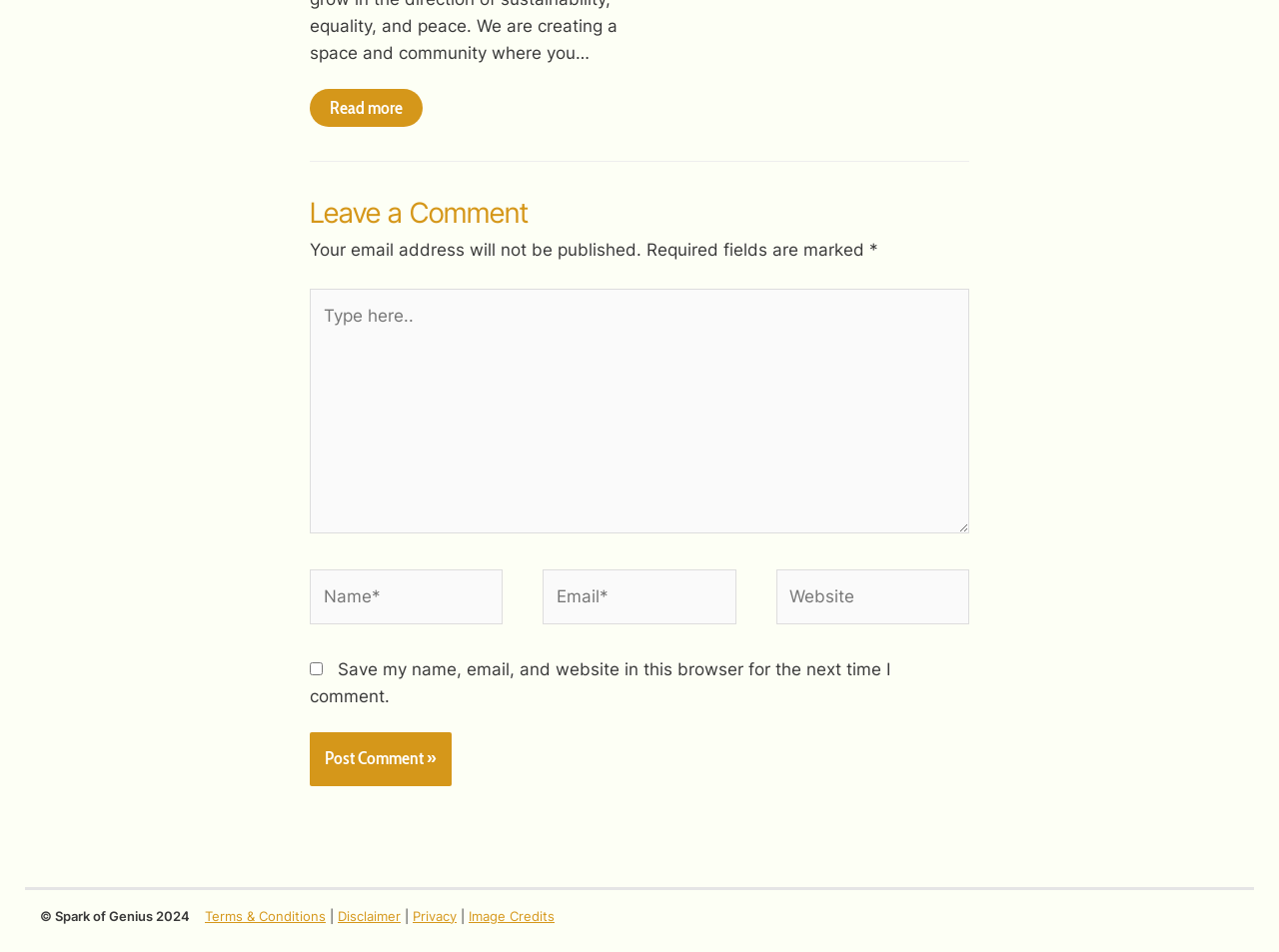Specify the bounding box coordinates for the region that must be clicked to perform the given instruction: "View 'Contact Us Today For Exceptional Dental Care'".

None